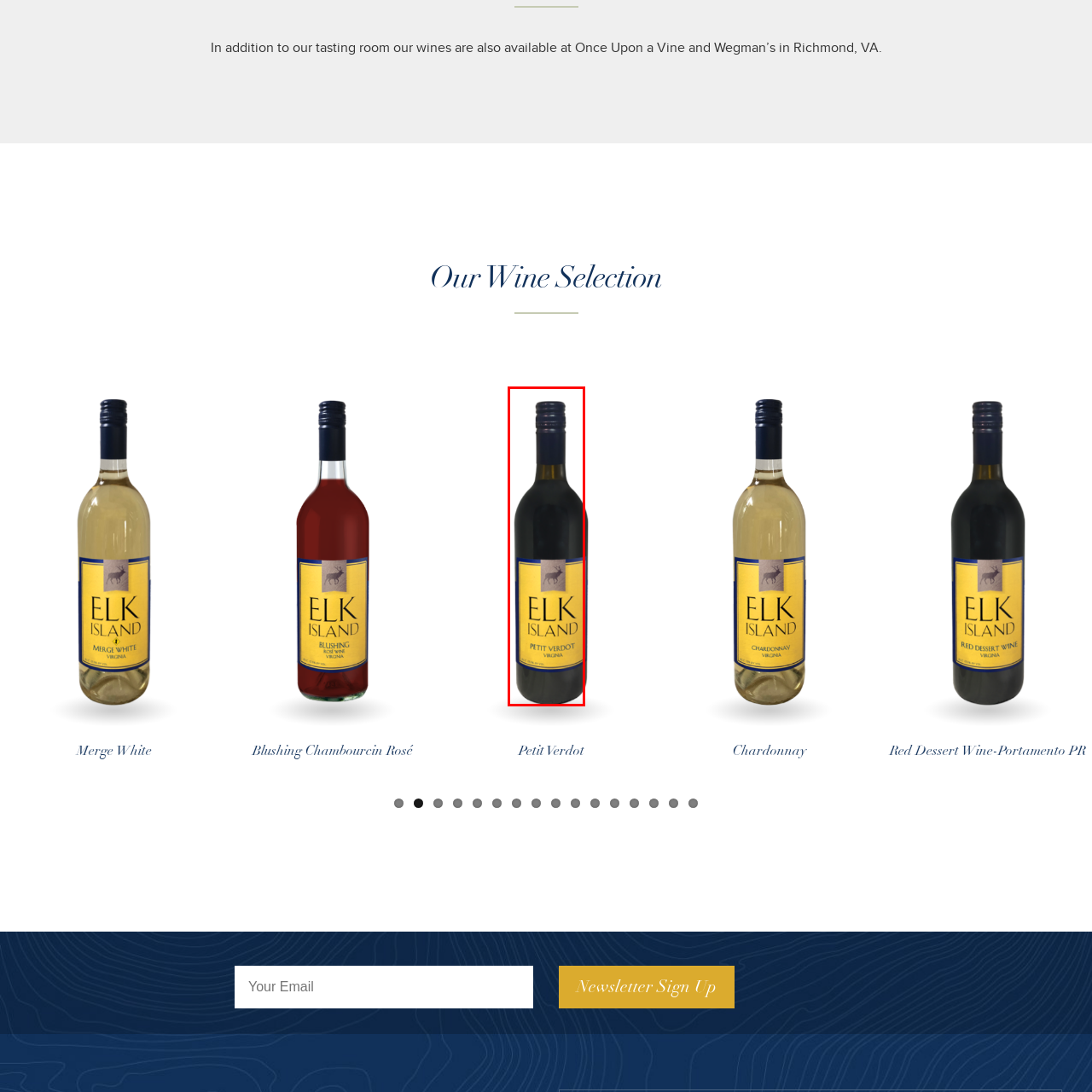What is the name of the winery? Focus on the image highlighted by the red bounding box and respond with a single word or a brief phrase.

Elk Island